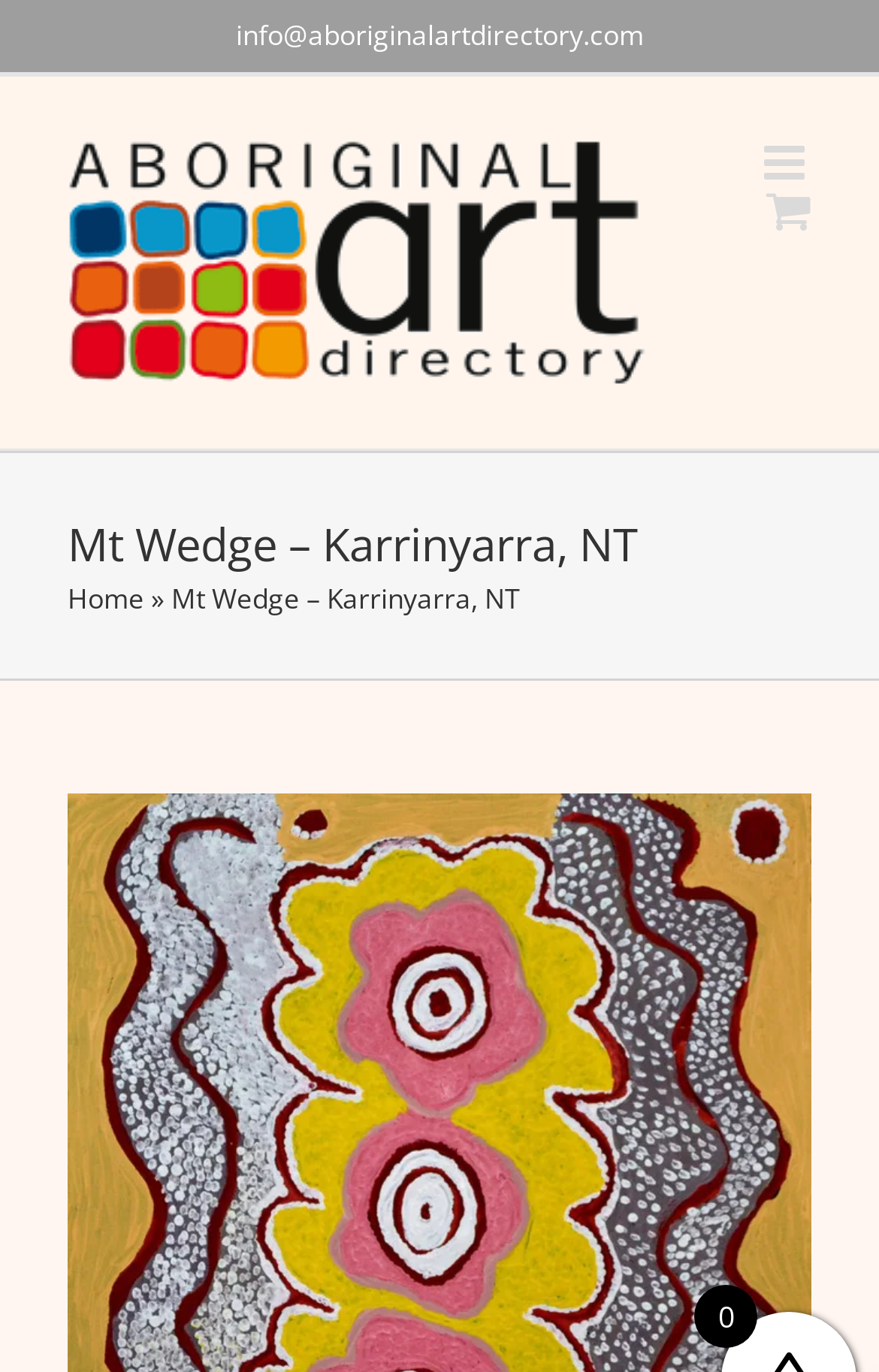Identify the main heading from the webpage and provide its text content.

Mt Wedge – Karrinyarra, NT